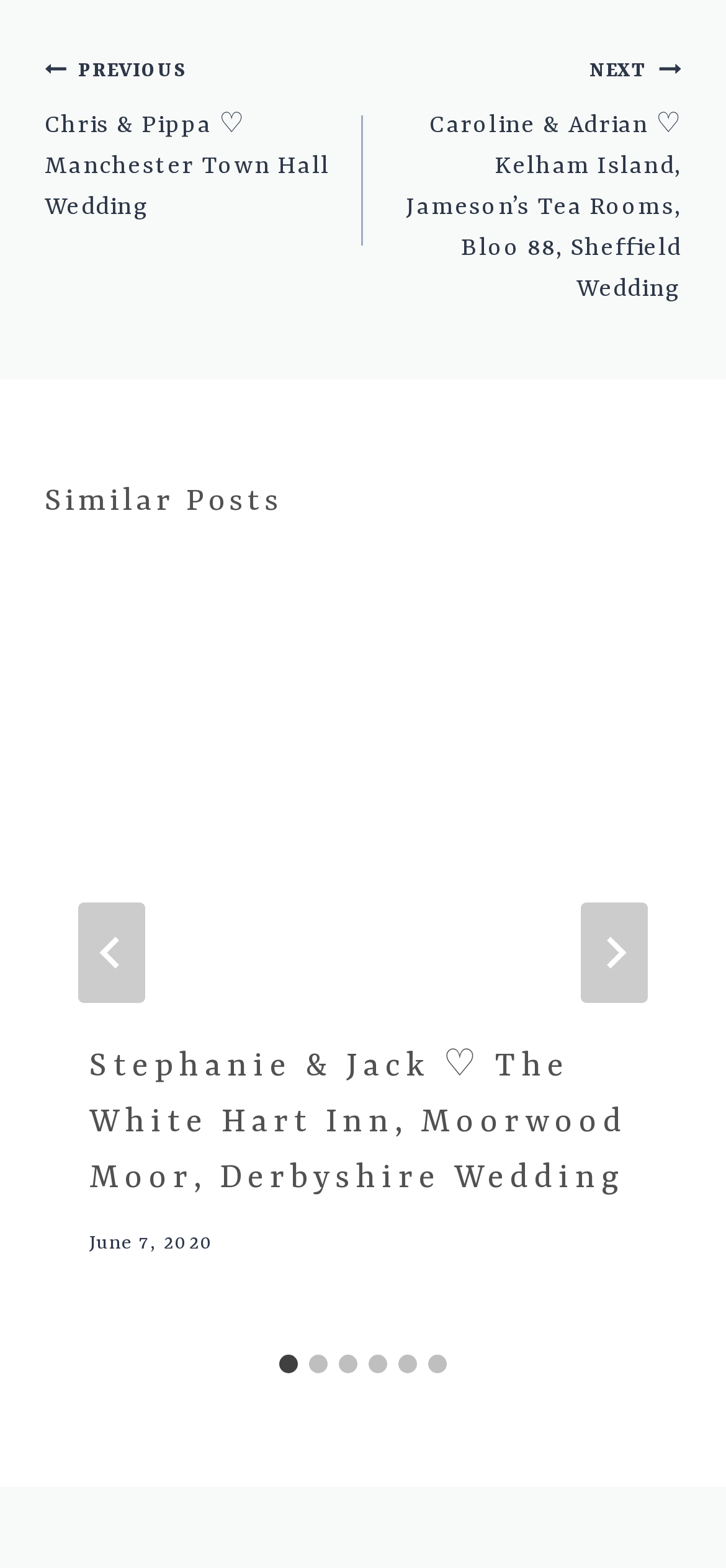Please specify the bounding box coordinates for the clickable region that will help you carry out the instruction: "Go to last slide".

[0.108, 0.575, 0.2, 0.639]